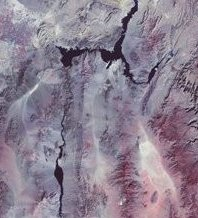Explain the image with as much detail as possible.

The image showcases a detailed satellite view of a rugged and expansive landscape characterized by a mix of earthy tones and intricate patterns. The terrain features deep cracks and fissures, suggesting geological formations or erosion processes. Shades of purple, grey, and white dominate the scene, indicating varying geological materials and textures. This aerial perspective captures the natural beauty and complexity of the region, possibly highlighting areas of interest related to geology, environmental studies, or land use. The image complements a discussion on topics such as small satellites' capabilities in regional mapping and disaster monitoring, emphasizing their role in capturing critical geographic data.